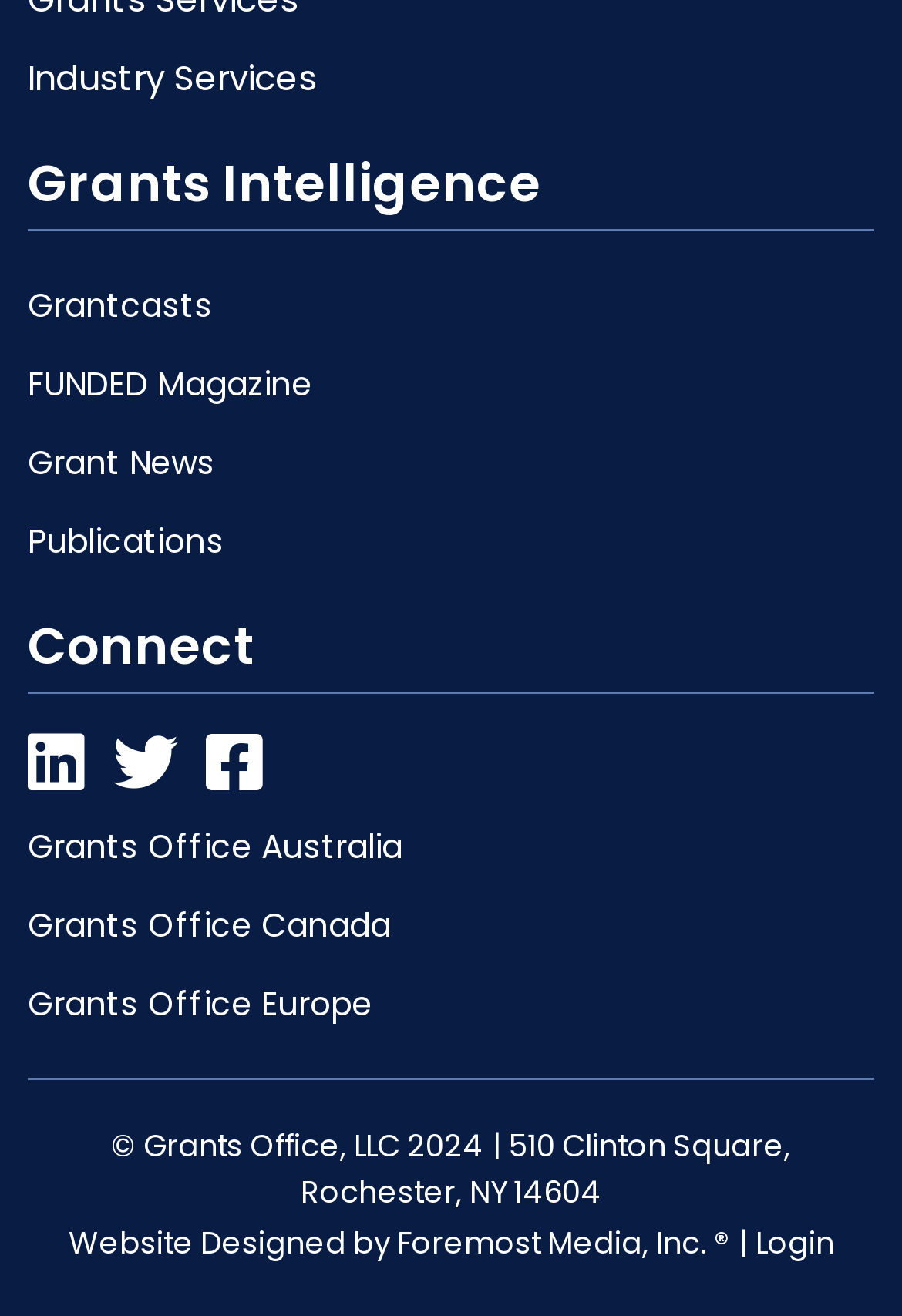Please determine the bounding box coordinates of the element to click in order to execute the following instruction: "Click on Industry Services". The coordinates should be four float numbers between 0 and 1, specified as [left, top, right, bottom].

[0.031, 0.038, 0.351, 0.08]